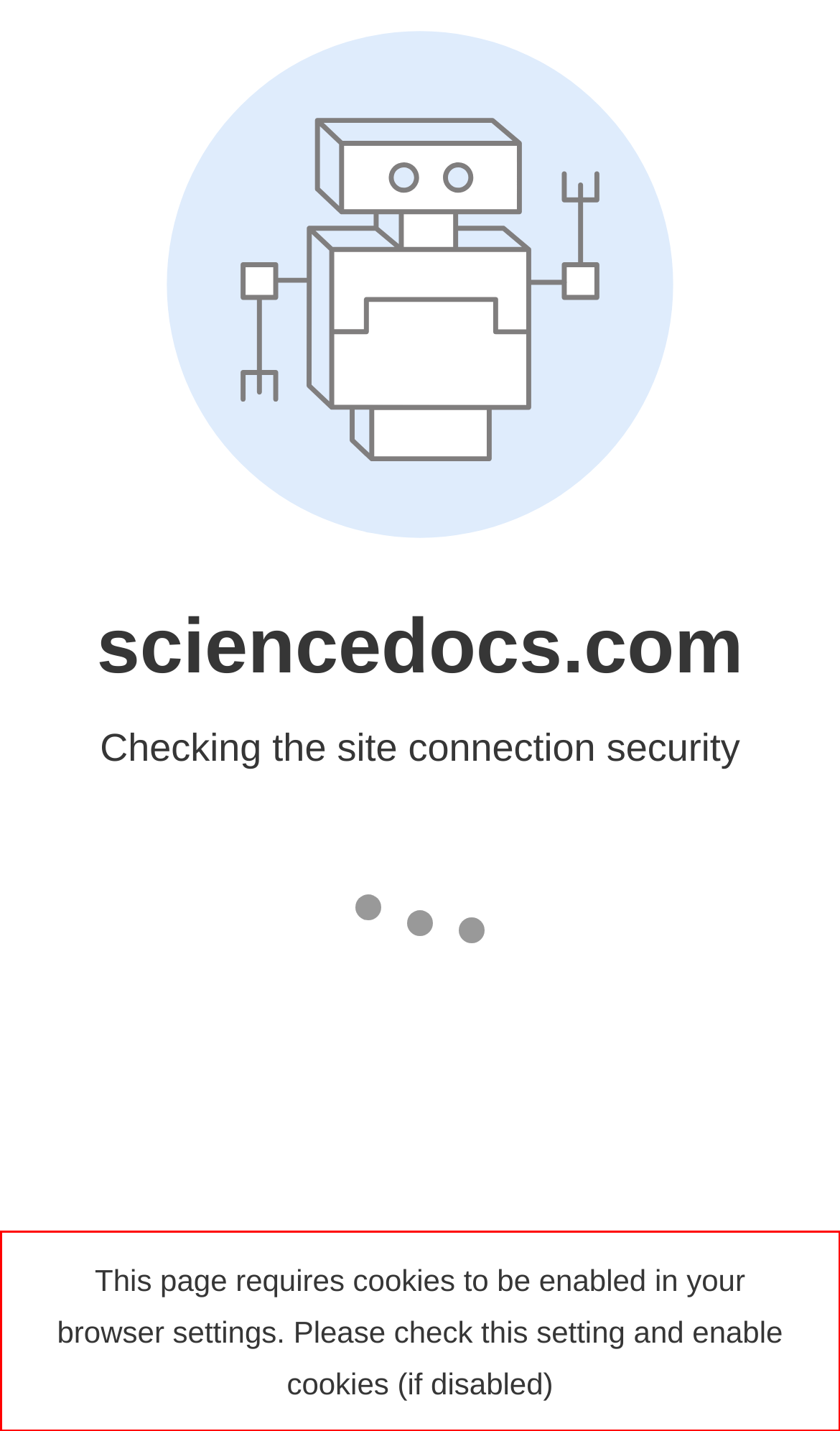You have a webpage screenshot with a red rectangle surrounding a UI element. Extract the text content from within this red bounding box.

This page requires cookies to be enabled in your browser settings. Please check this setting and enable cookies (if disabled)